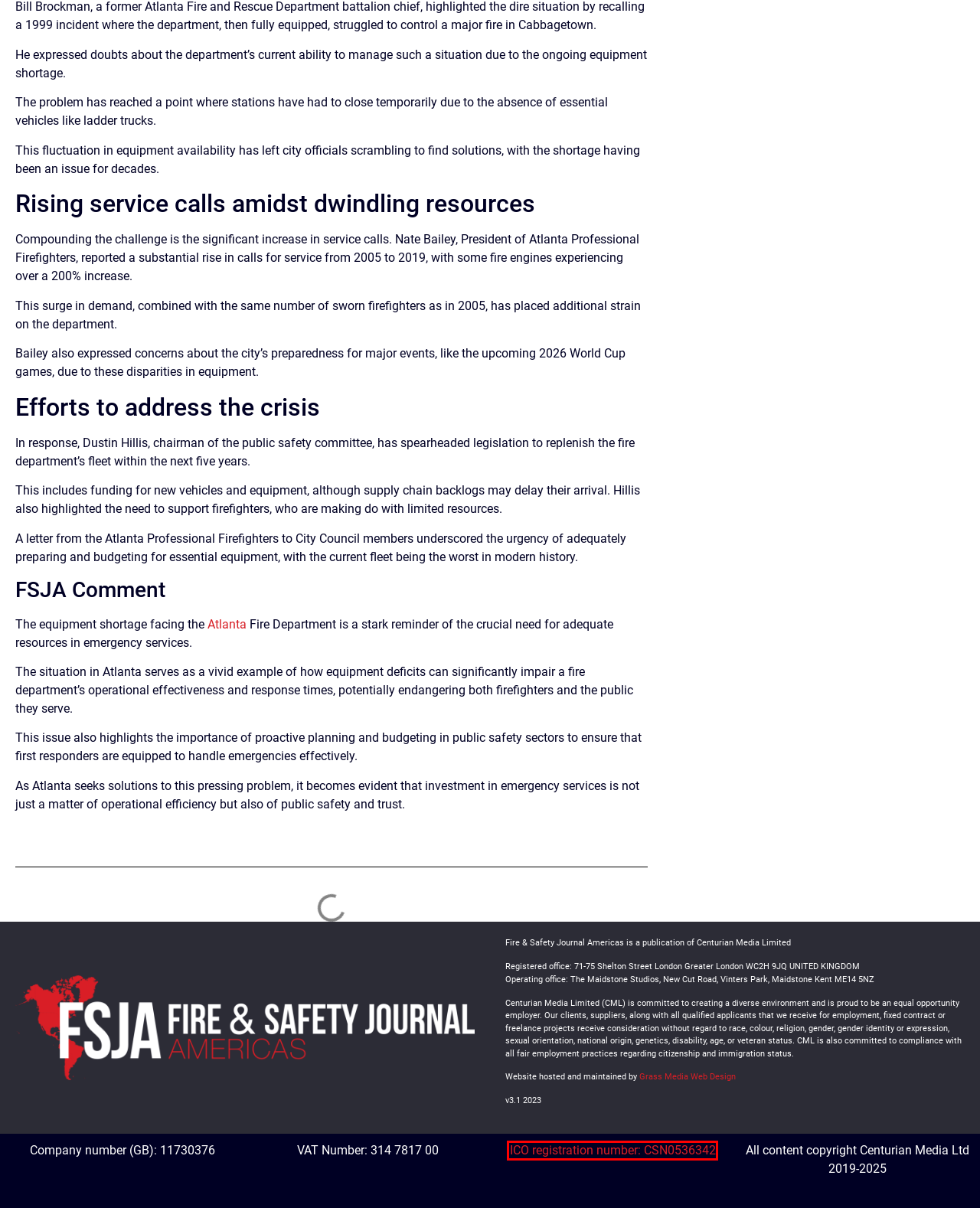Review the webpage screenshot provided, noting the red bounding box around a UI element. Choose the description that best matches the new webpage after clicking the element within the bounding box. The following are the options:
A. Fire & Safety Journal Americas
B. Contact Us | Fire & Safety Journal Americas
C. Americas Fire and Safety Video Gallery | Fire & Safety Journal Americas
D. Latest Archives | Fire & Safety Journal Americas
E. You searched for Atlanta | Fire & Safety Journal Americas
F. FSJA Company Profiles | Fire & Safety Journal Americas
G. North America Archives | Fire & Safety Journal Americas
H. Information Commissioner's Office (ICO)

H